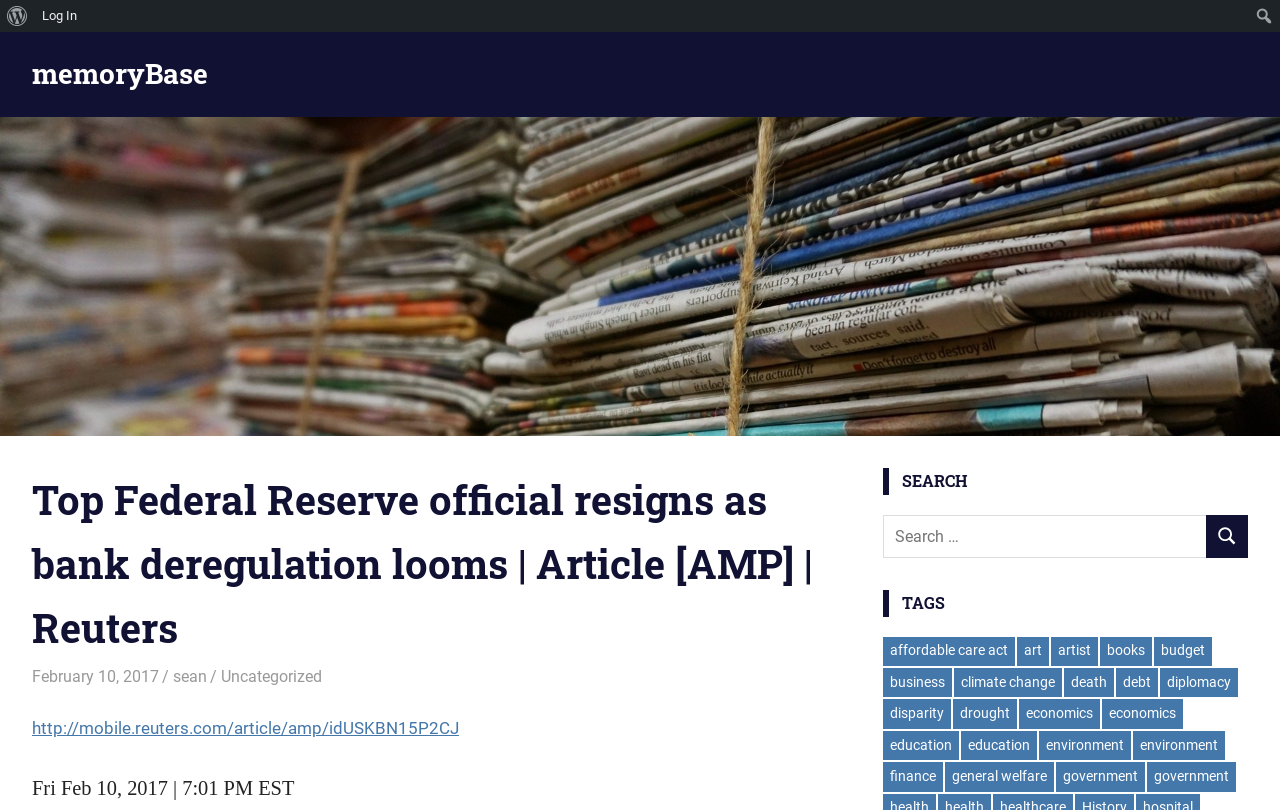Determine the bounding box coordinates of the region that needs to be clicked to achieve the task: "Search for something".

[0.977, 0.005, 0.998, 0.035]